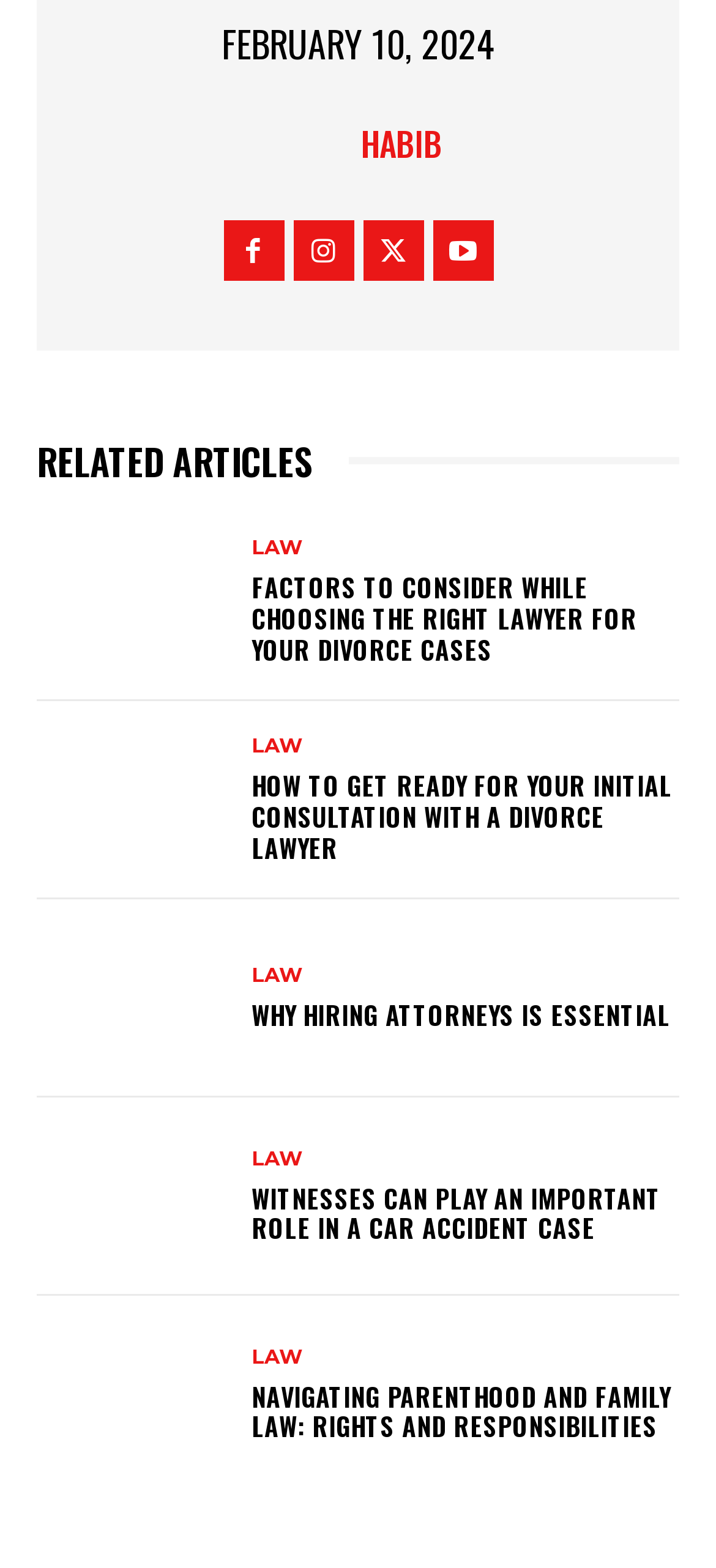How many related articles are listed on the webpage?
Relying on the image, give a concise answer in one word or a brief phrase.

5